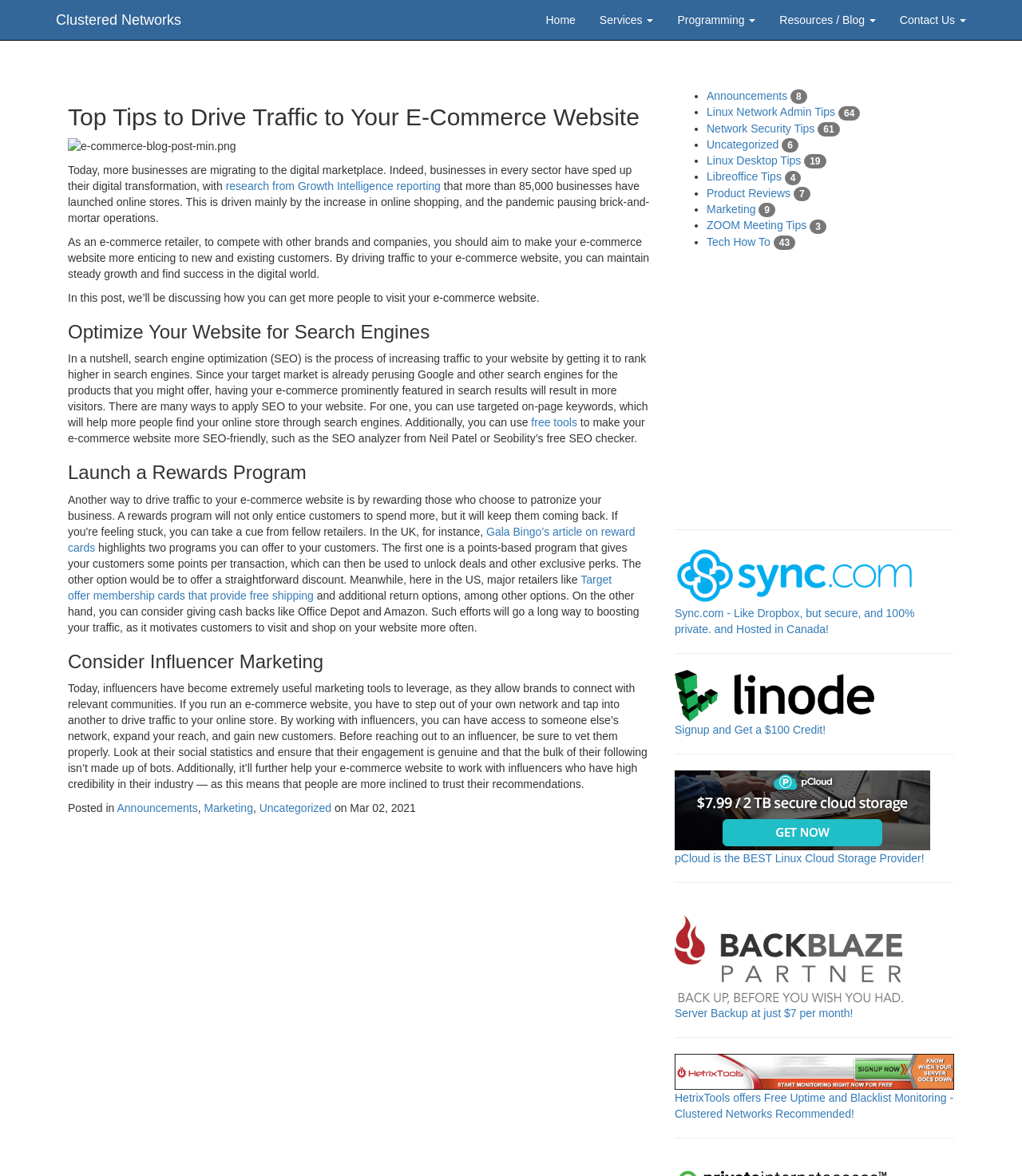Please identify the bounding box coordinates of where to click in order to follow the instruction: "Explore 'Influencer Marketing'".

[0.066, 0.554, 0.637, 0.572]